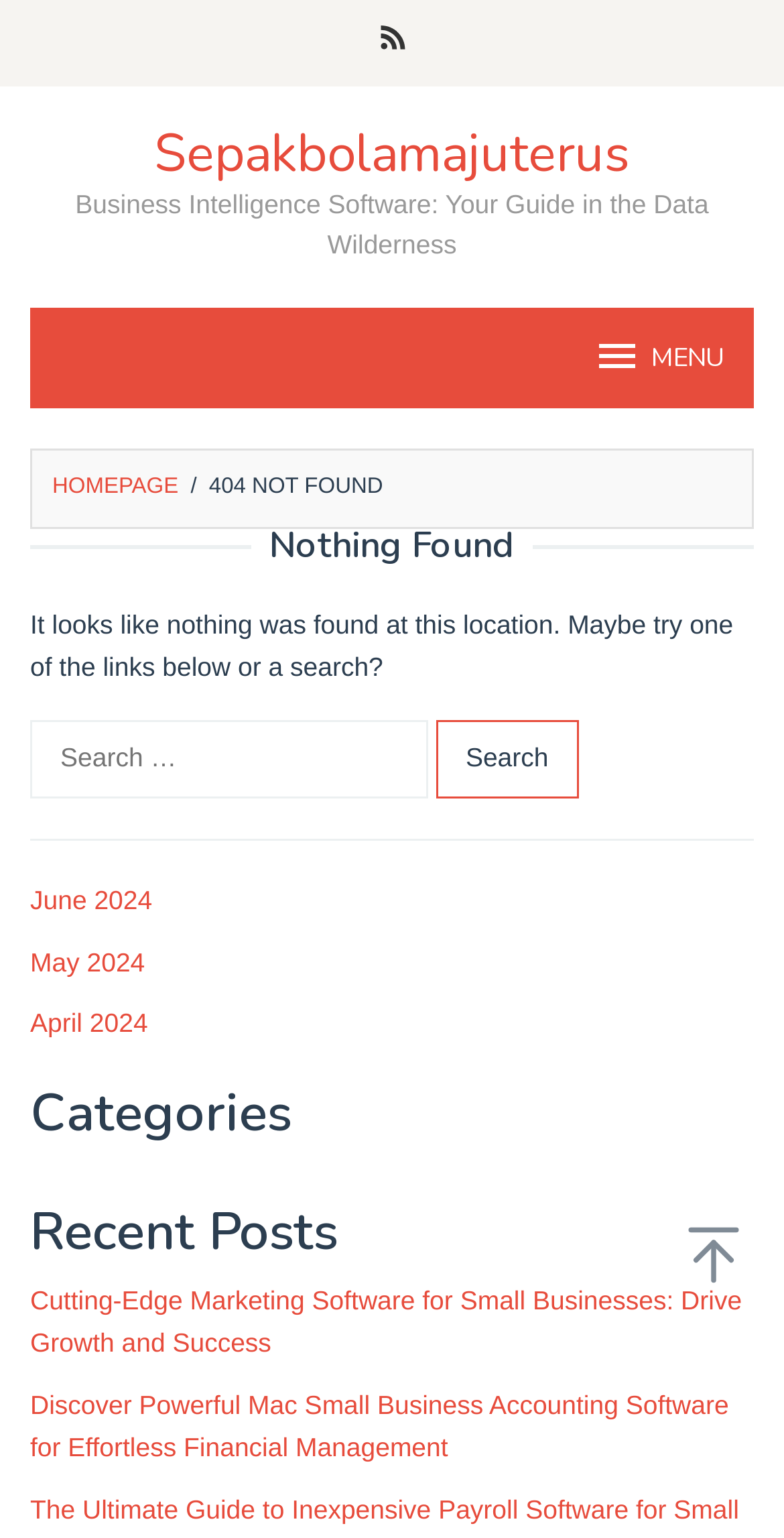From the details in the image, provide a thorough response to the question: What is the navigation option above the error message?

The navigation option is a link labeled 'MENU' located above the error message, suggesting that it is a menu for navigating the website.